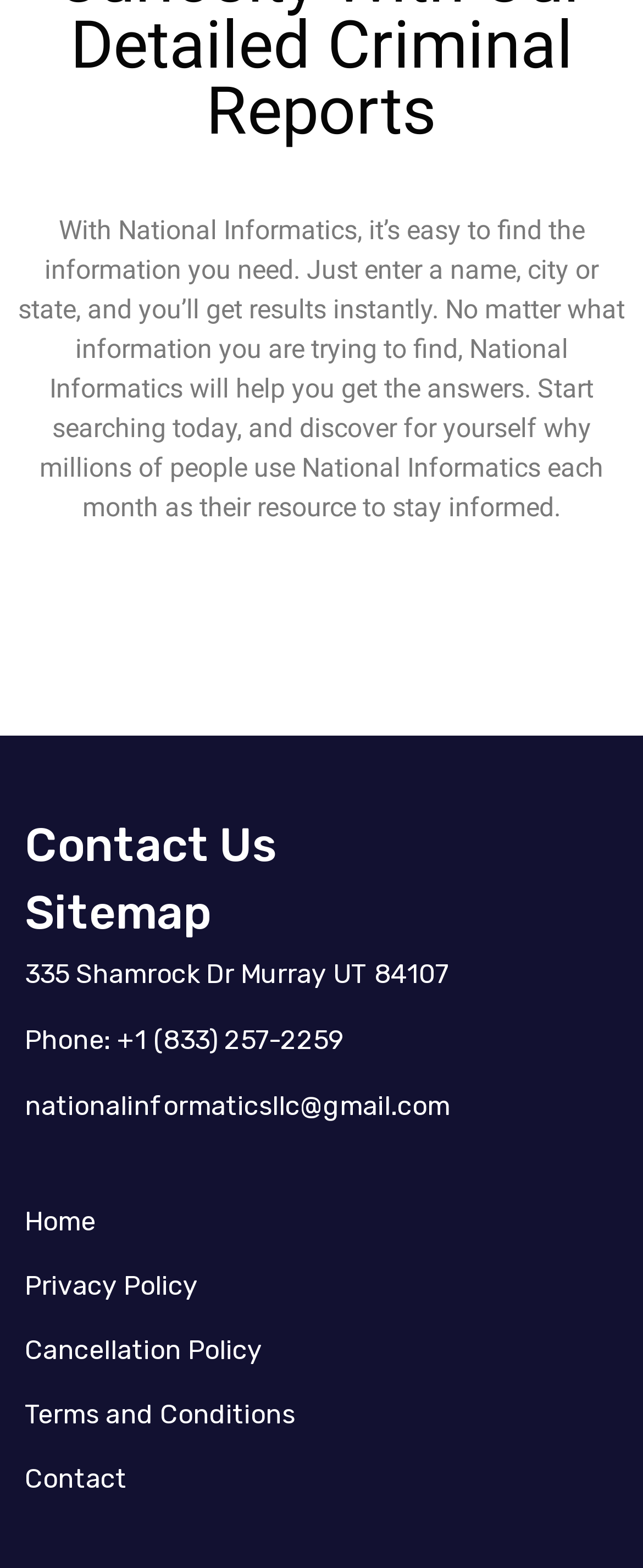What is the phone number of National Informatics?
Please provide a single word or phrase based on the screenshot.

+1 (833) 257-2259